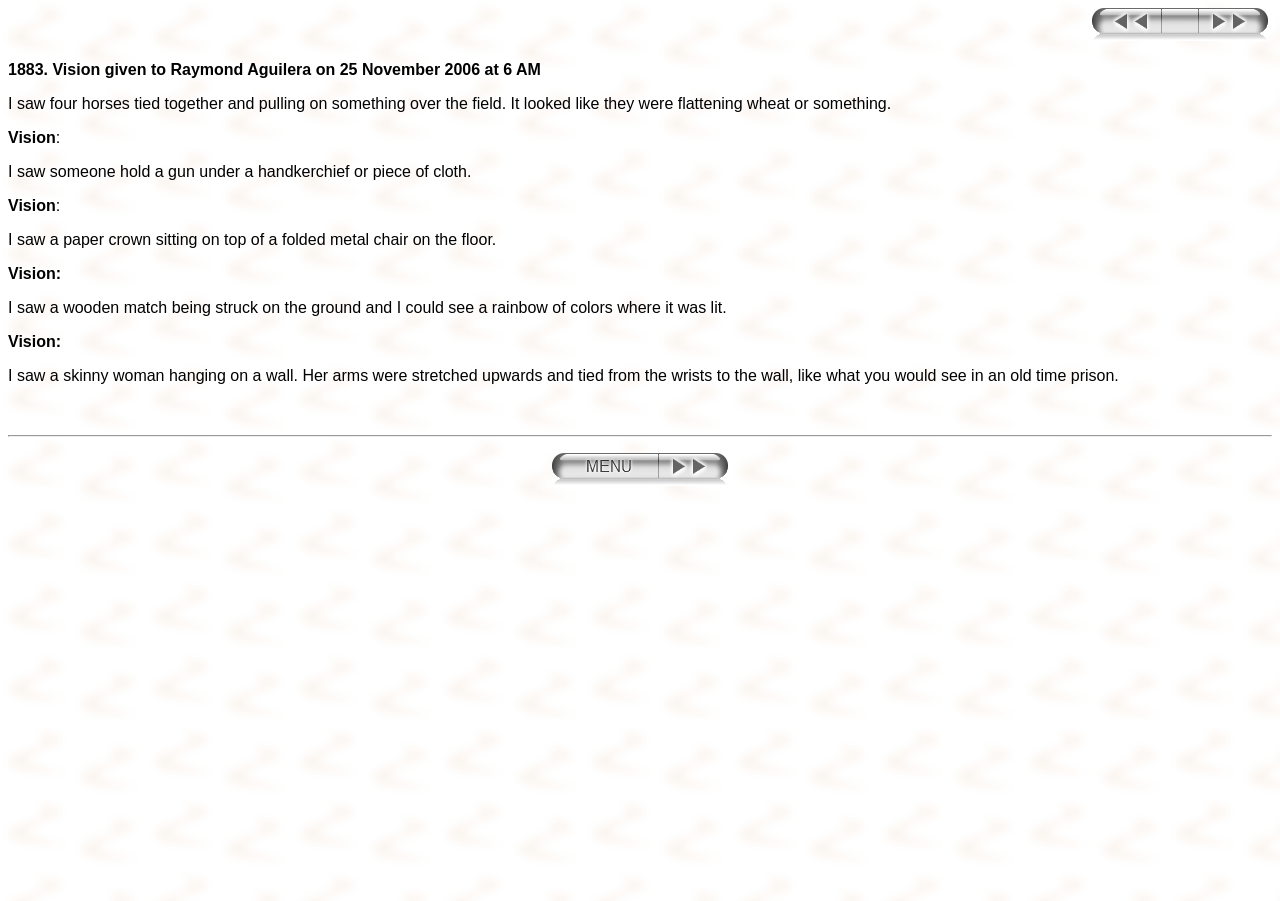Please provide a comprehensive response to the question below by analyzing the image: 
What is the object on top of the folded metal chair?

The text states, 'I saw a paper crown sitting on top of a folded metal chair on the floor.' This indicates that the object on top of the folded metal chair is a paper crown.